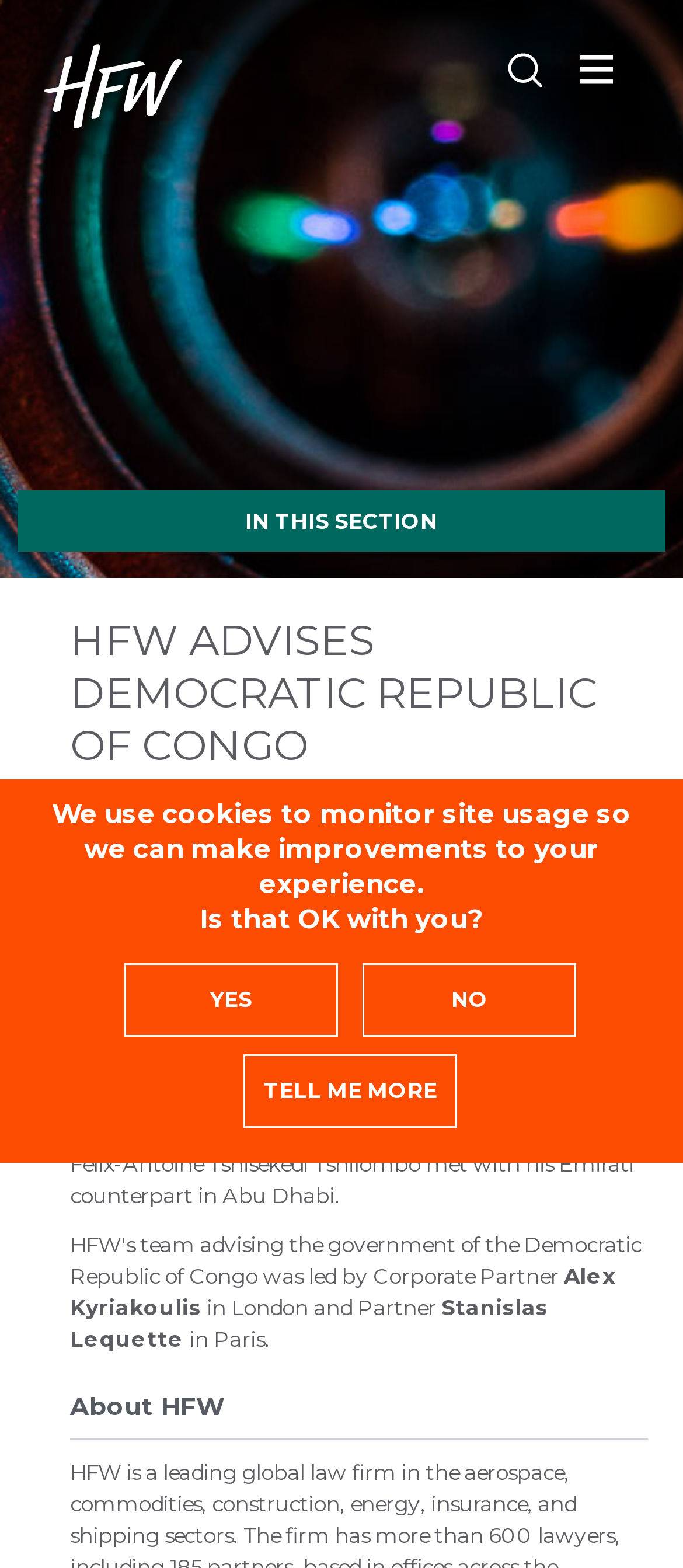Could you locate the bounding box coordinates for the section that should be clicked to accomplish this task: "Search for something".

[0.744, 0.034, 0.821, 0.064]